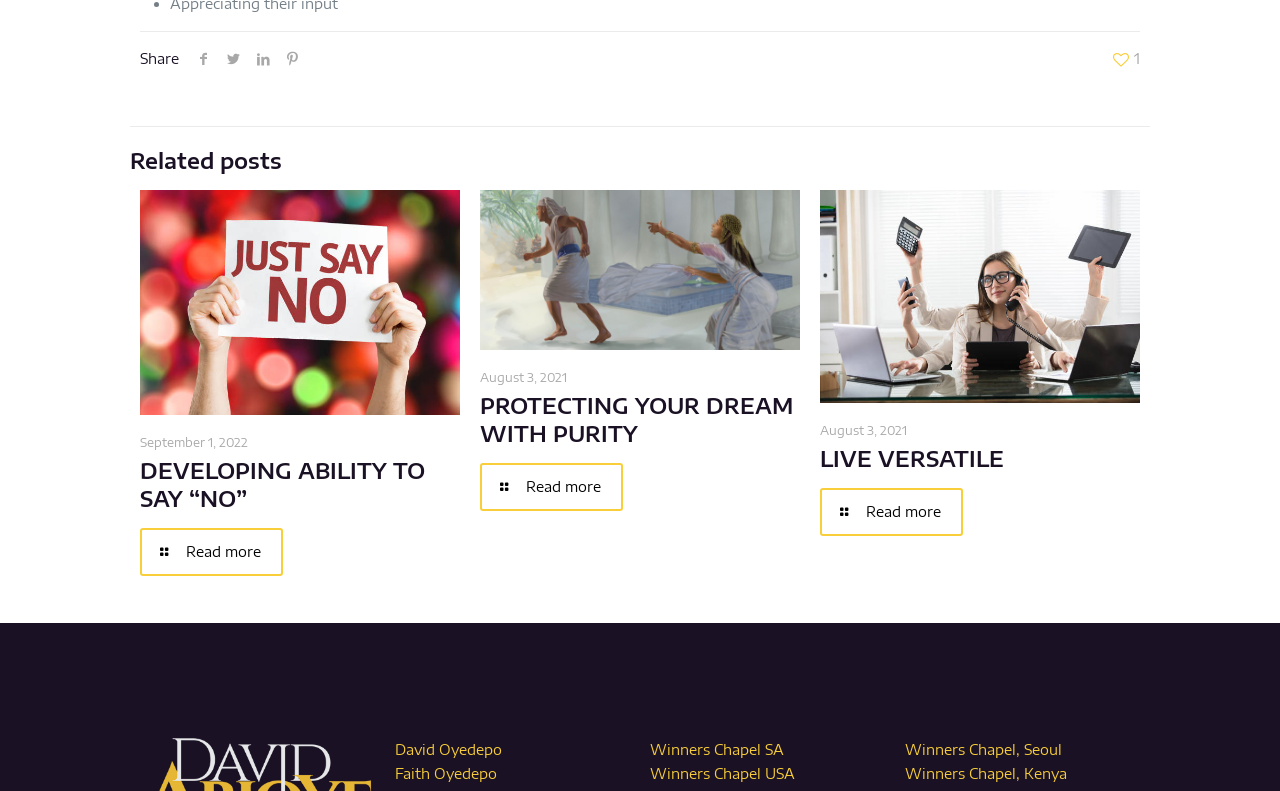Identify the bounding box coordinates of the region I need to click to complete this instruction: "Visit Winners Chapel USA".

[0.508, 0.967, 0.621, 0.989]